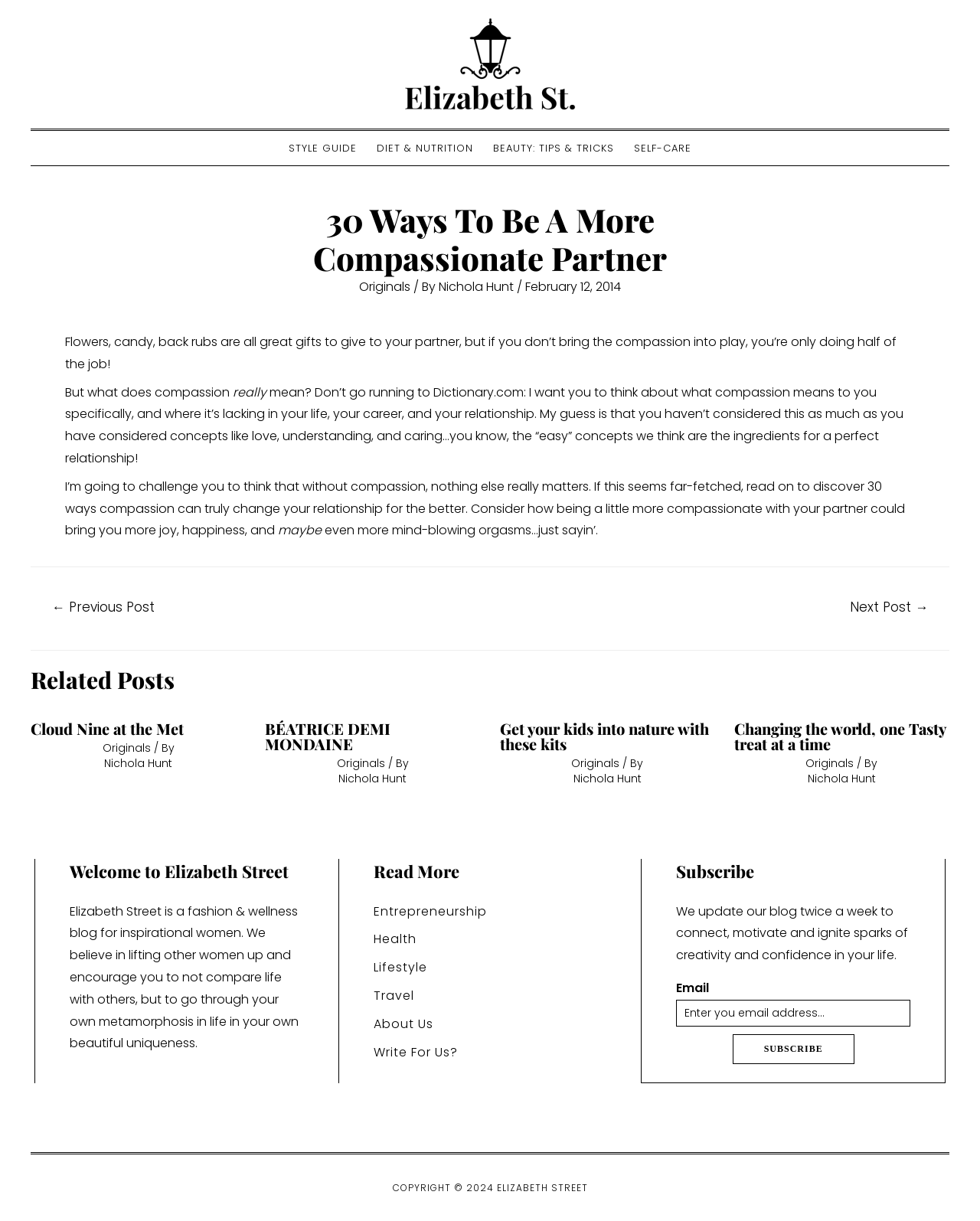Determine the bounding box coordinates of the element that should be clicked to execute the following command: "Read the article '30 Ways To Be A More Compassionate Partner'".

[0.031, 0.136, 0.969, 0.449]